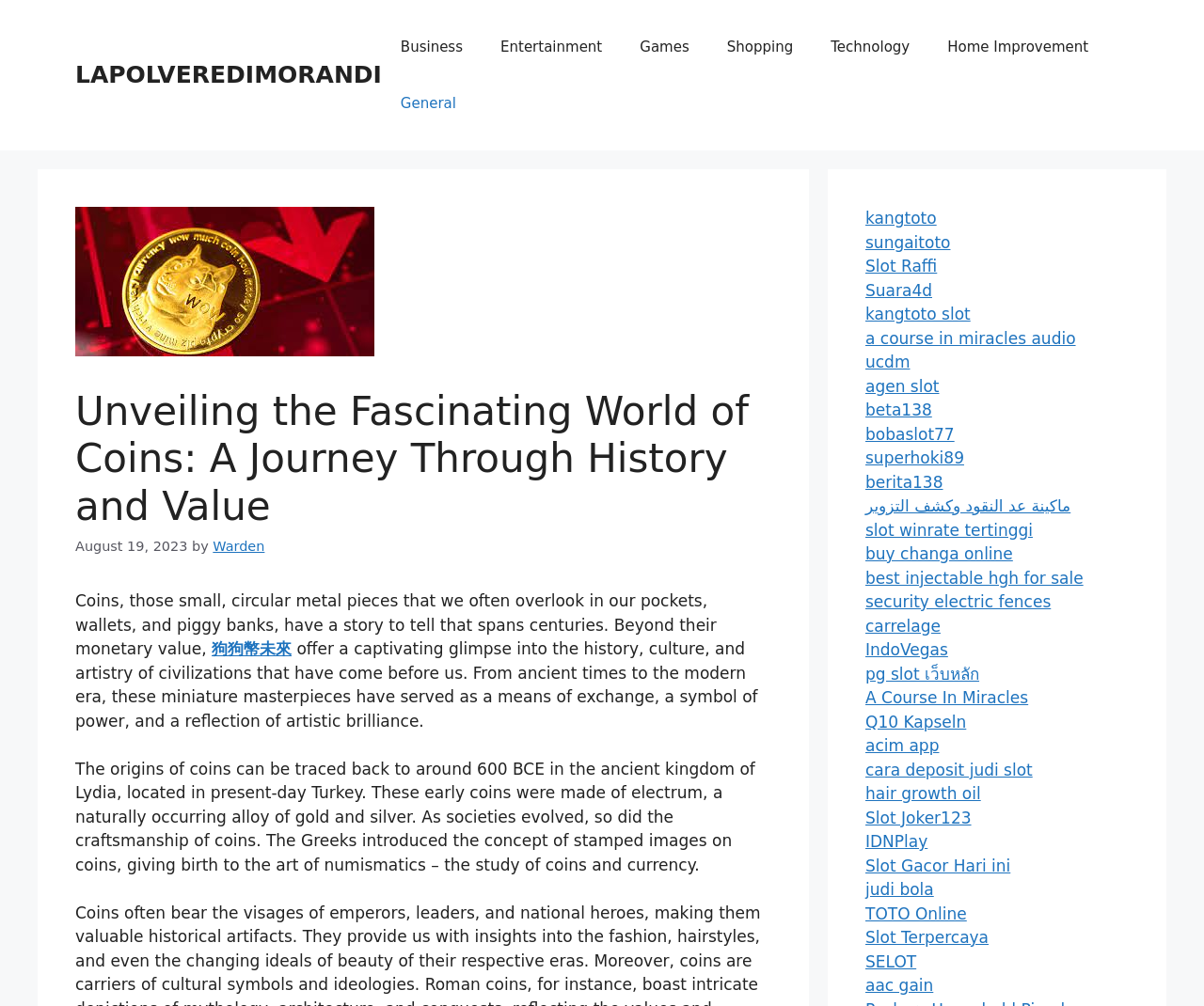What is the name of the study mentioned in the webpage content?
Please give a detailed and thorough answer to the question, covering all relevant points.

The webpage content mentions the art of numismatics, which is the study of coins and currency. This study is relevant to understanding the history and cultural significance of coins.